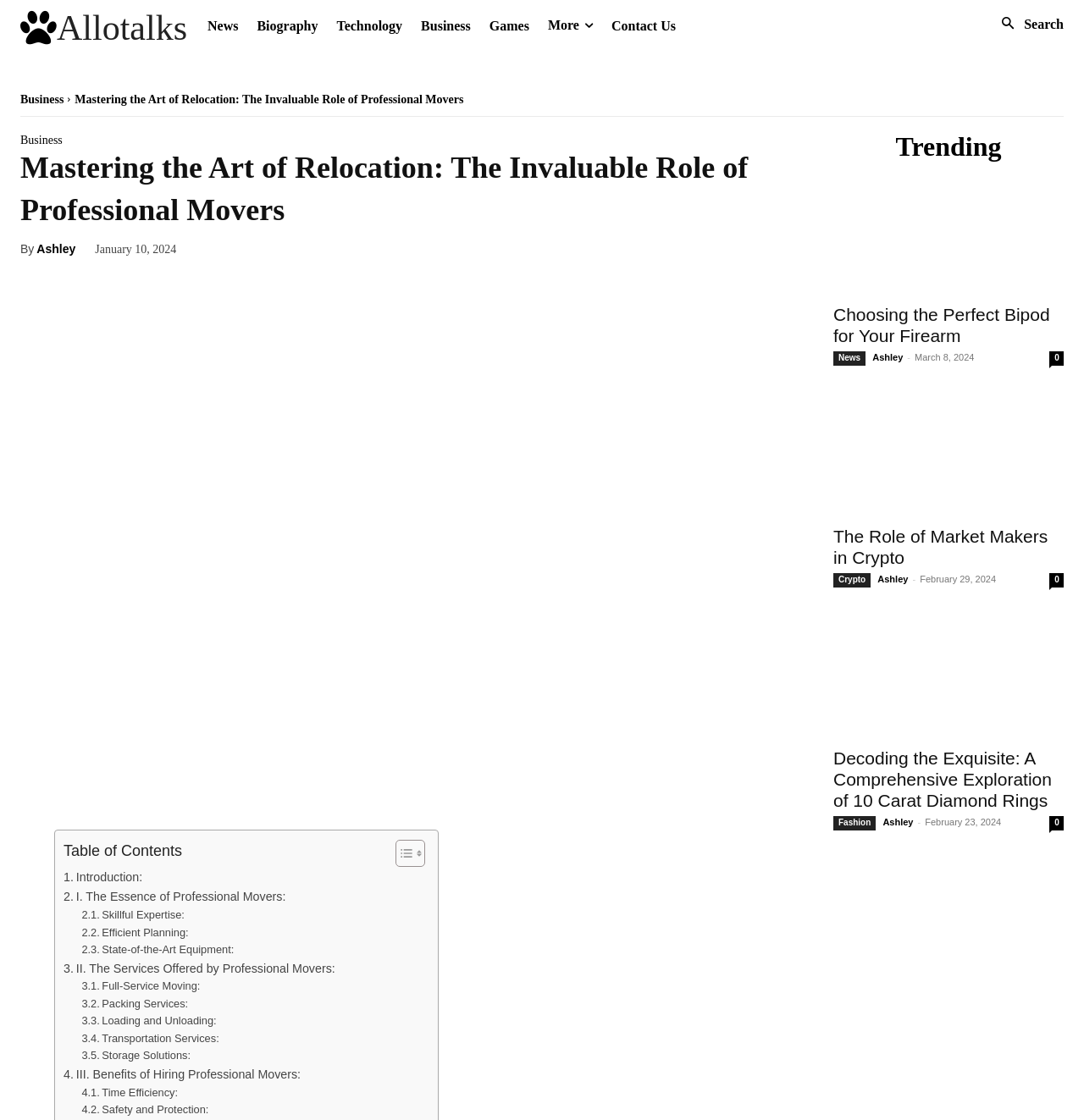Write a detailed summary of the webpage, including text, images, and layout.

This webpage is about the article "Mastering the Art of Relocation: The Invaluable Role of Professional Movers" on allotalks.com. At the top, there is a navigation bar with links to different categories such as News, Biography, Technology, Business, Games, and More. On the right side of the navigation bar, there is a search button.

Below the navigation bar, the title of the article "Mastering the Art of Relocation: The Invaluable Role of Professional Movers" is displayed prominently. The author's name, Ashley, is mentioned below the title, along with the date of publication, January 10, 2024. There are also social media sharing links below the author's name.

The main content of the article is divided into sections, with headings such as "Introduction", "The Essence of Professional Movers", "The Services Offered by Professional Movers", and "Benefits of Hiring Professional Movers". Each section has subheadings and links to related topics.

On the right side of the page, there is a section titled "Trending" which displays a list of popular articles, including "Choosing the Perfect Bipod for Your Firearm", "The Role of Market Makers in Crypto", and "Decoding the Exquisite: A Comprehensive Exploration of 10 Carat Diamond Rings". Each article has a title, author's name, date of publication, and a link to read more.

There is also an image on the page, but its content is not described. Additionally, there is a table of contents at the bottom of the page, which allows users to navigate to different sections of the article.